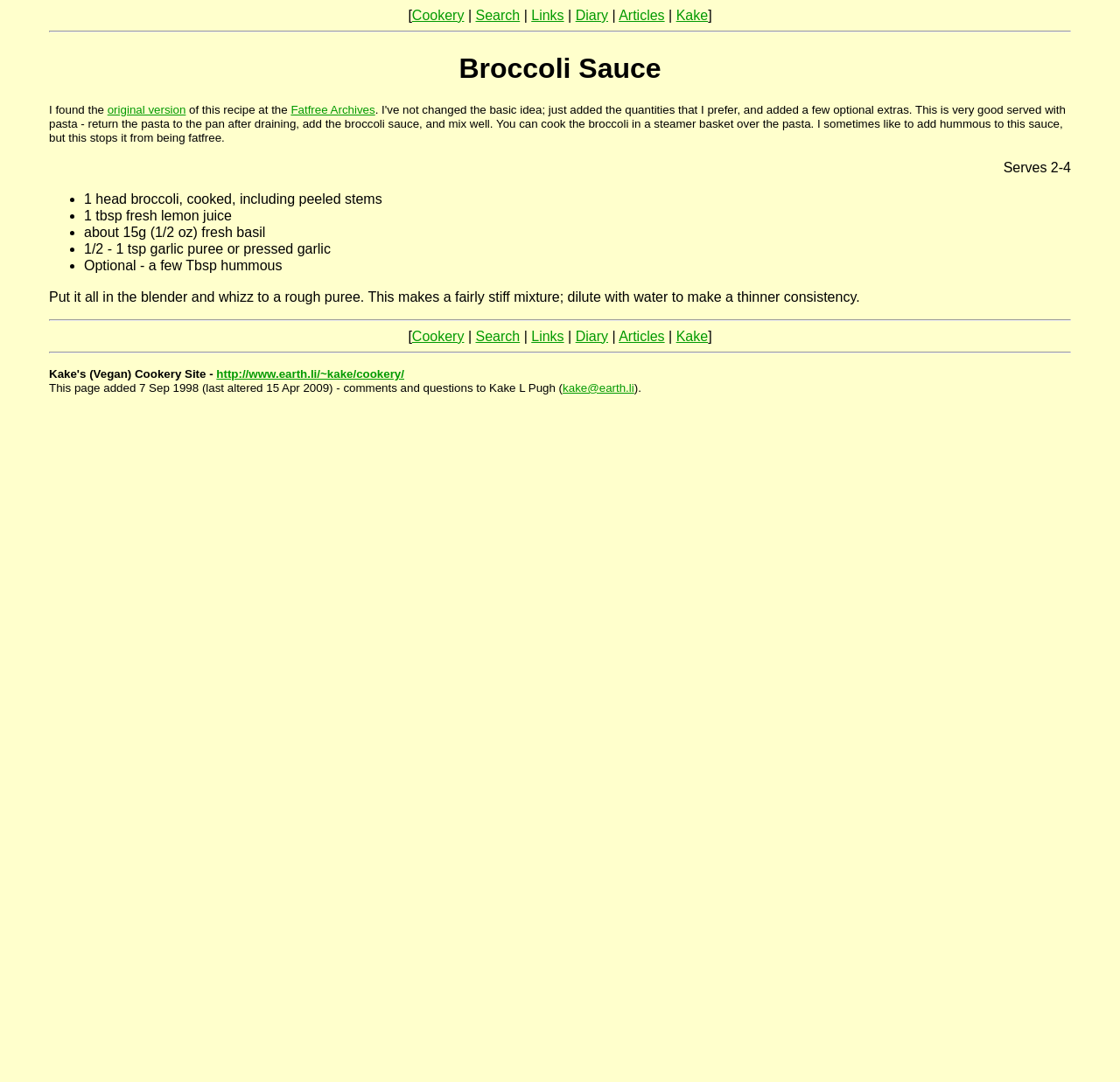Specify the bounding box coordinates of the area to click in order to execute this command: 'Search for something'. The coordinates should consist of four float numbers ranging from 0 to 1, and should be formatted as [left, top, right, bottom].

[0.425, 0.007, 0.464, 0.021]